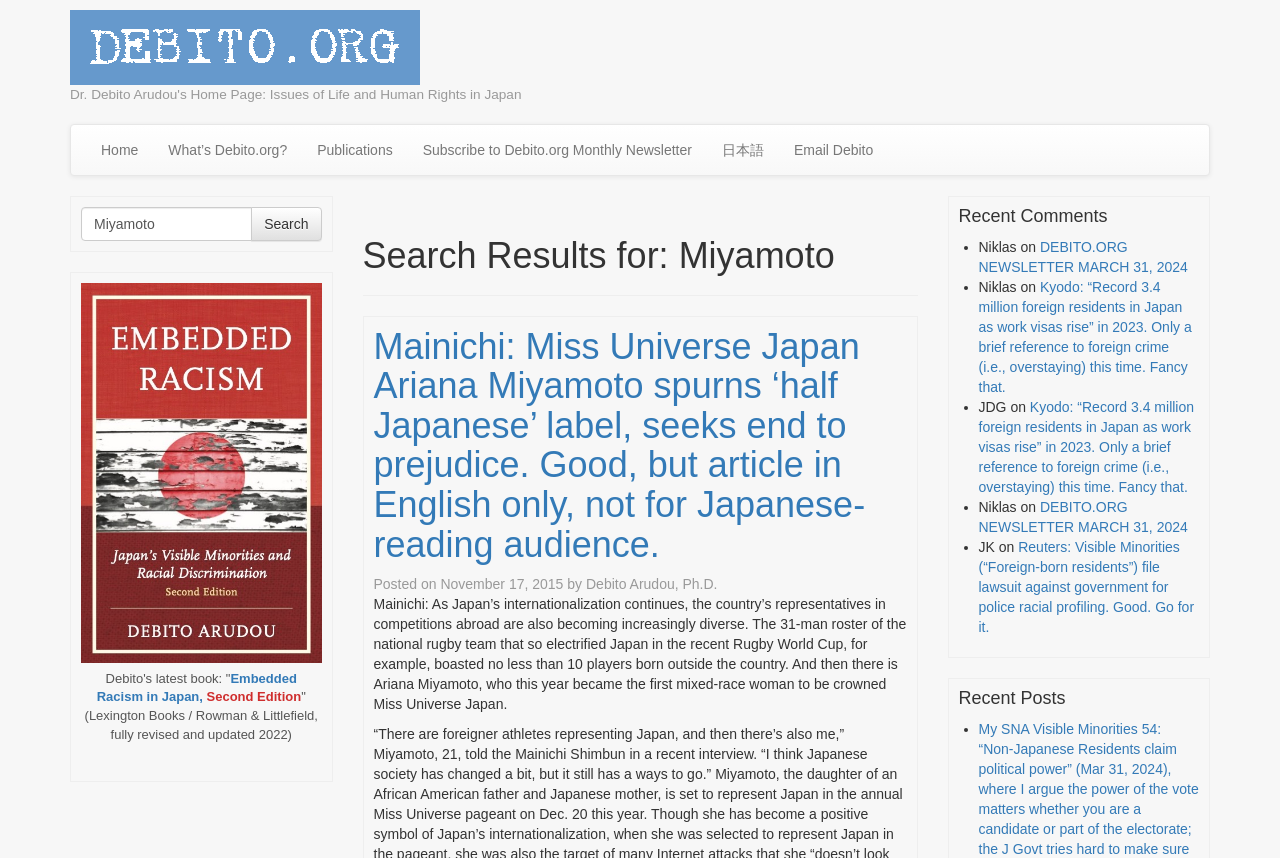What is the search query?
Provide a concise answer using a single word or phrase based on the image.

Miyamoto